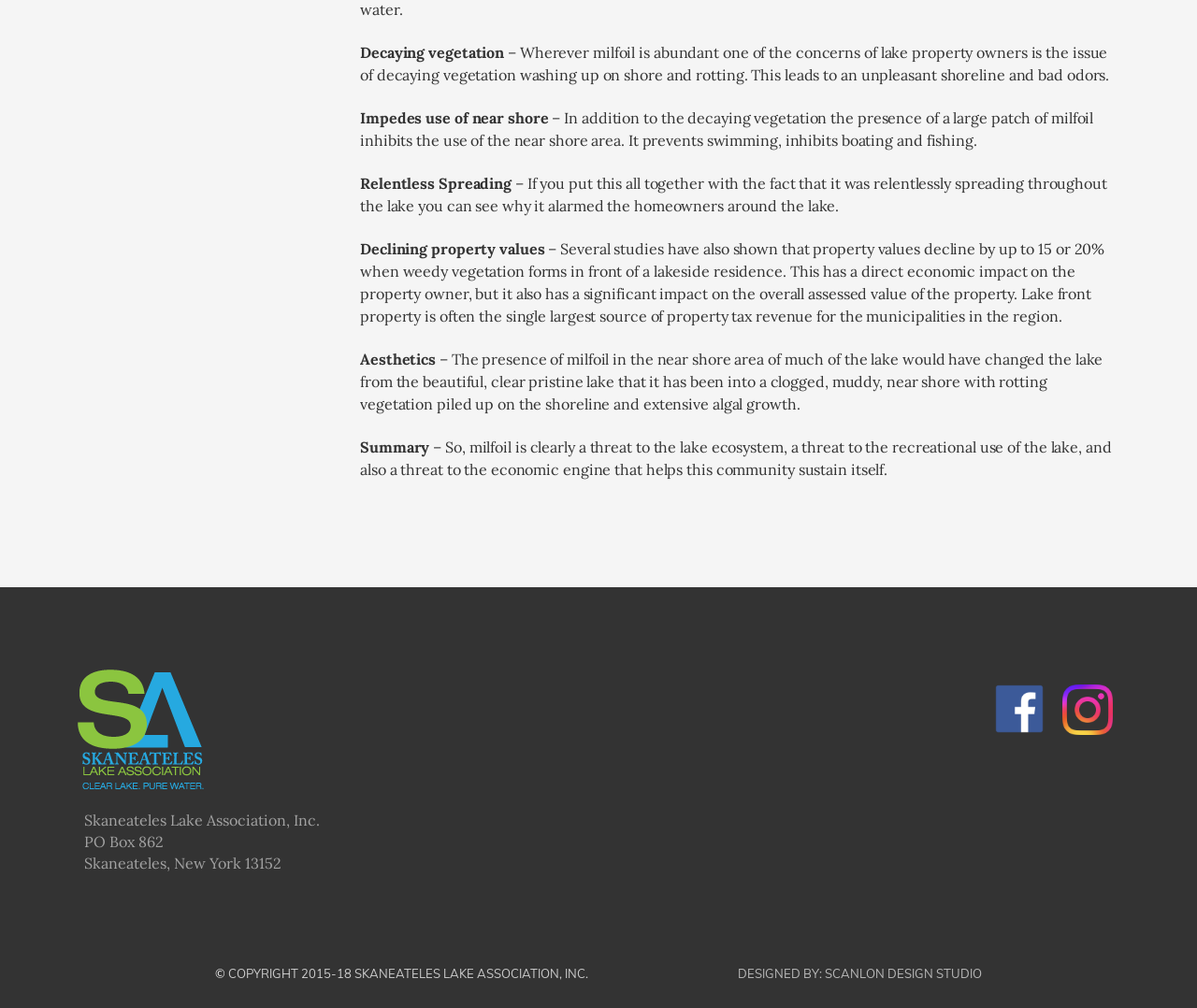What is the location of the organization?
Using the information from the image, answer the question thoroughly.

The location of the organization, Skaneateles Lake Association, Inc., is mentioned at the bottom of the webpage as PO Box 862, Skaneateles, New York 13152.